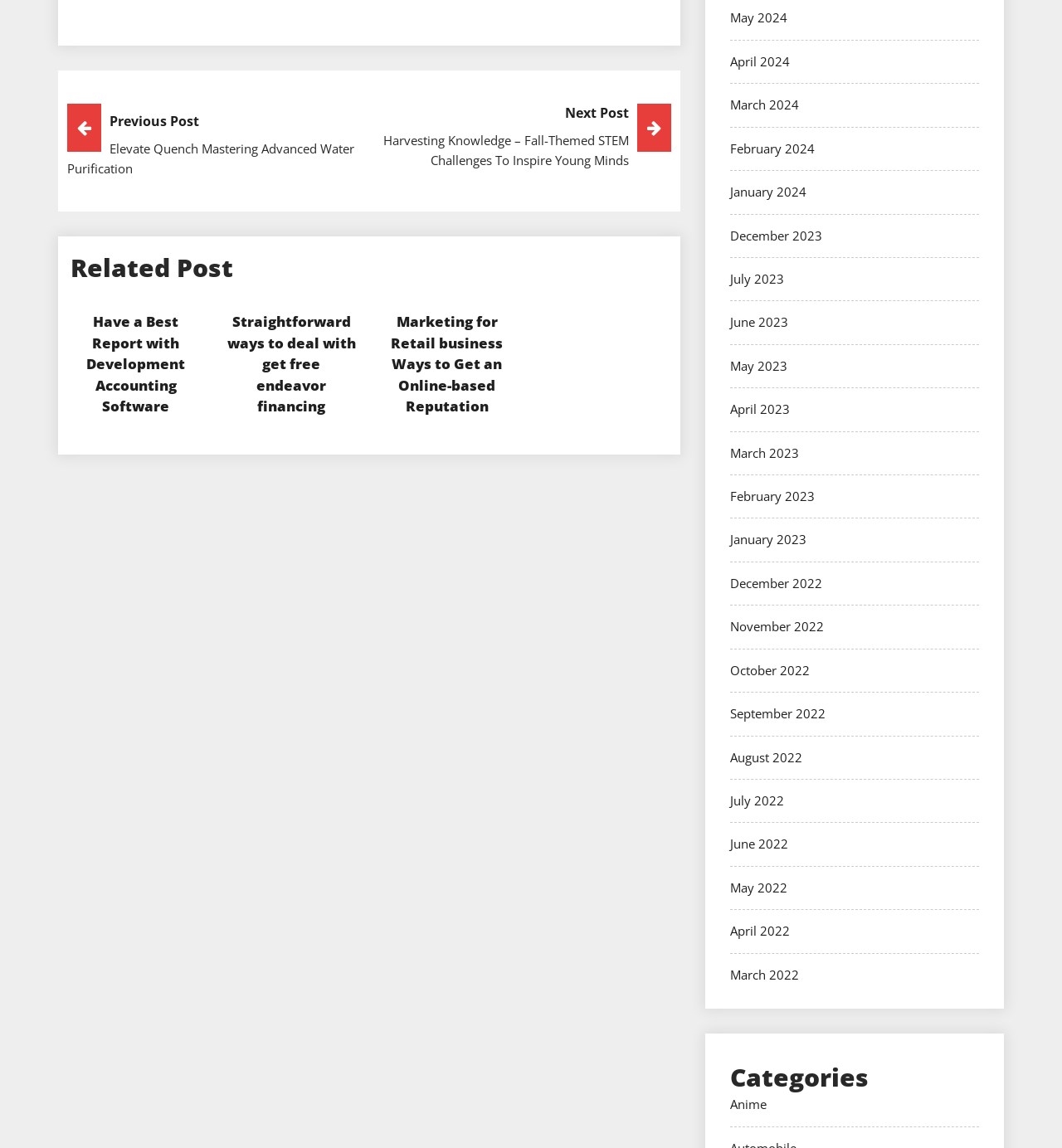Find the bounding box of the UI element described as: "May 2023". The bounding box coordinates should be given as four float values between 0 and 1, i.e., [left, top, right, bottom].

[0.688, 0.311, 0.741, 0.326]